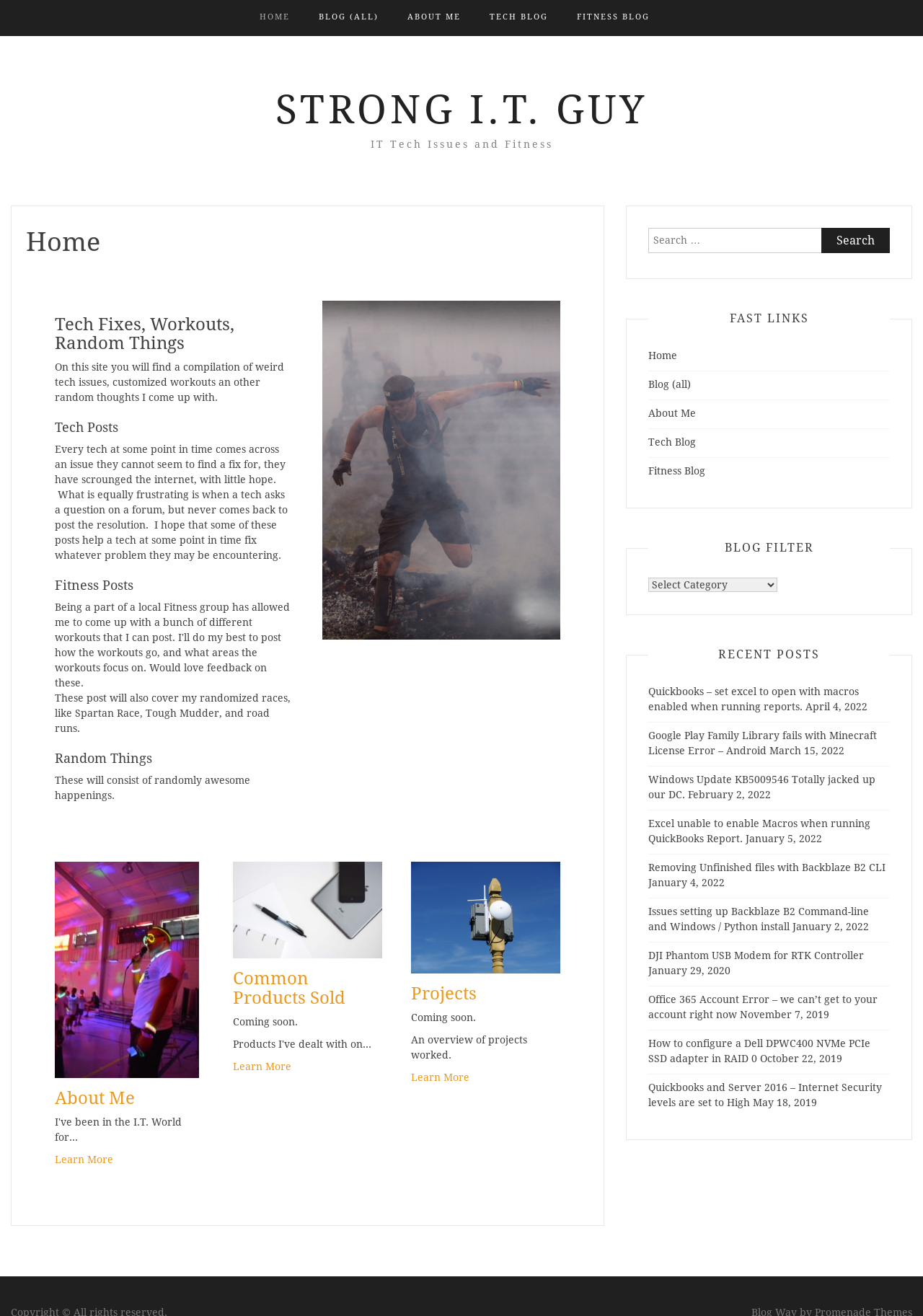Can you find and provide the title of the webpage?

STRONG I.T. GUY